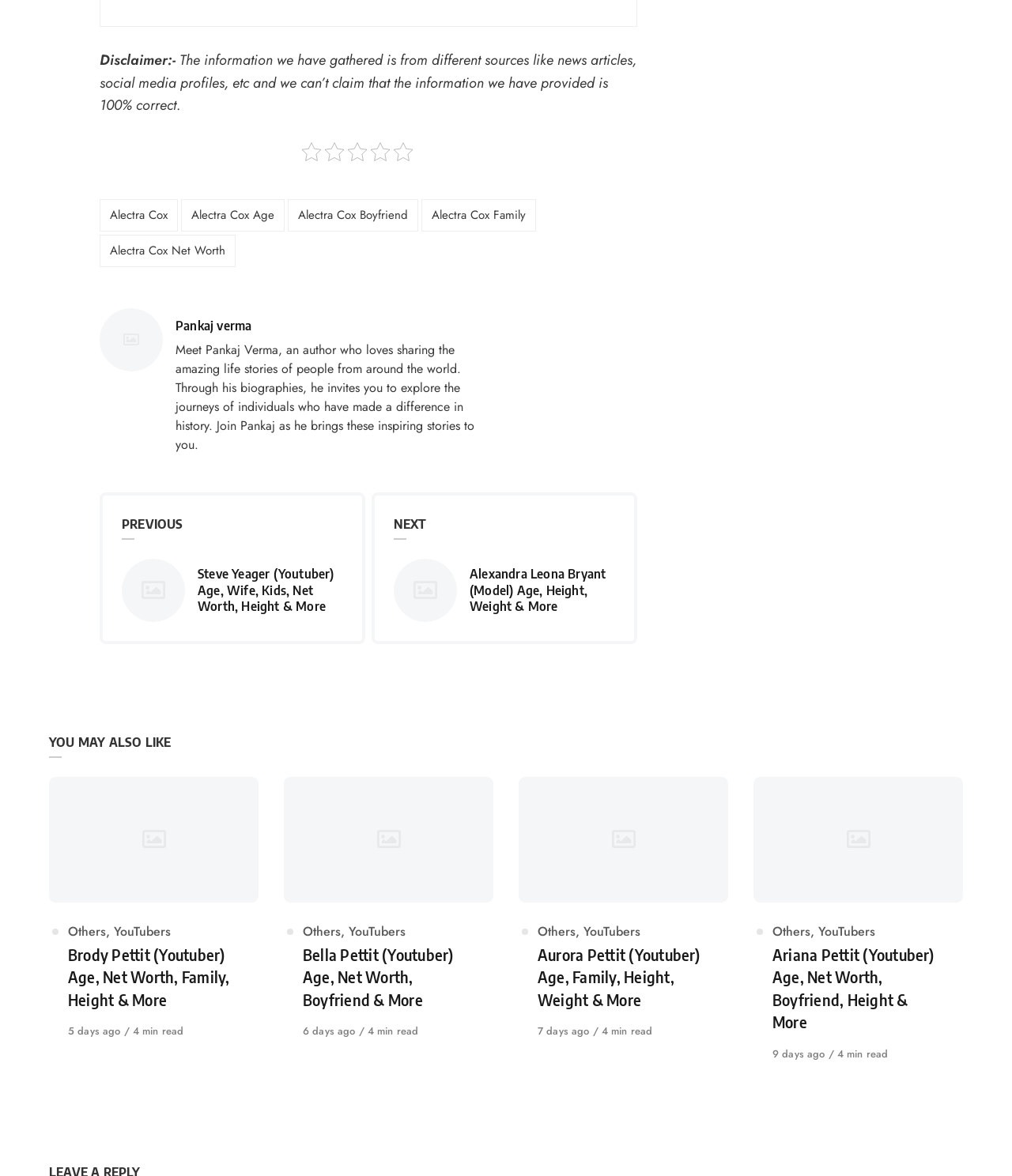Who is the author of the biographies?
Please answer the question with as much detail as possible using the screenshot.

The author of the biographies is Pankaj Verma, who is described as an author who loves sharing the amazing life stories of people from around the world.